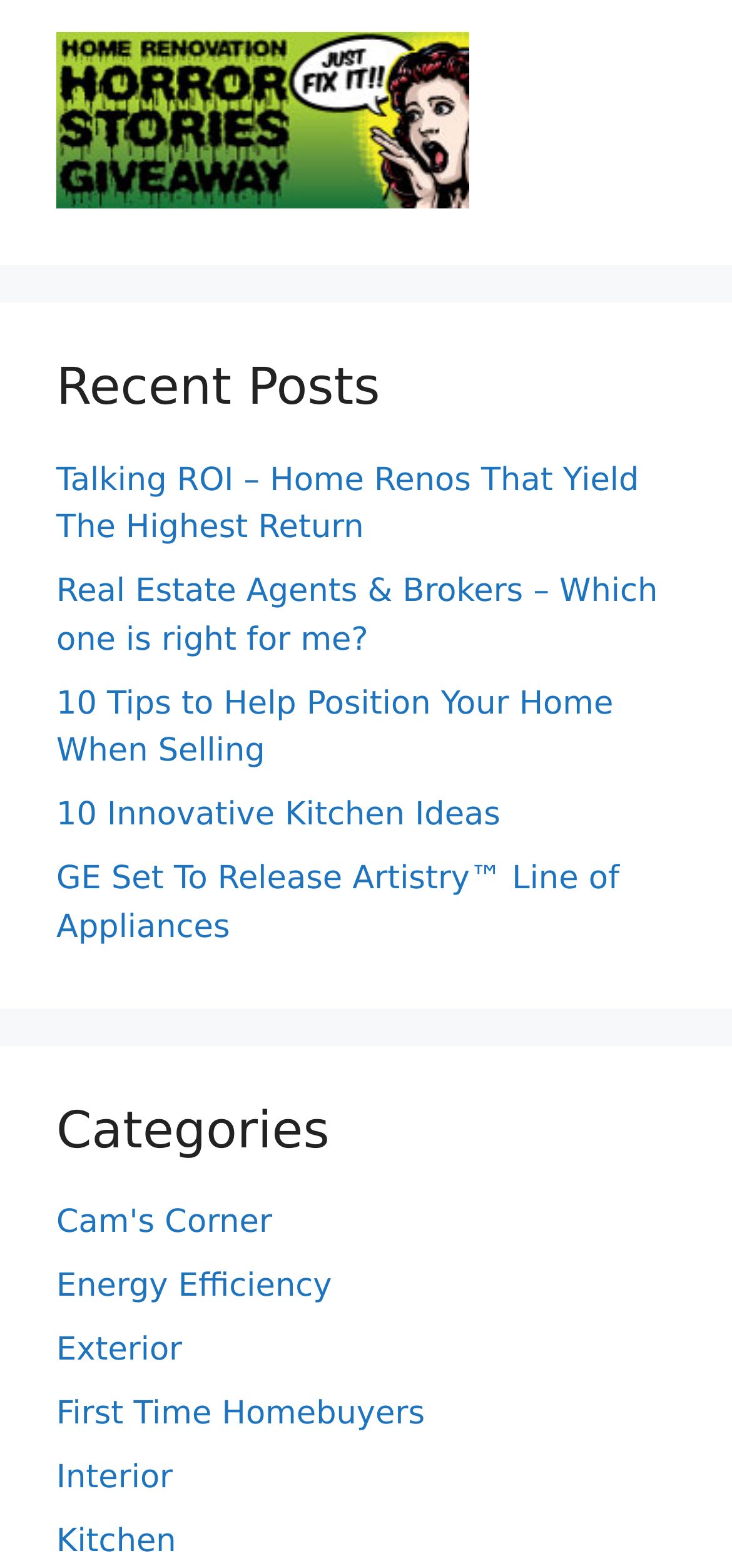Show me the bounding box coordinates of the clickable region to achieve the task as per the instruction: "browse kitchen ideas".

[0.077, 0.972, 0.241, 0.996]